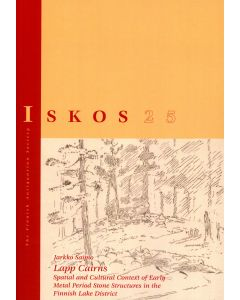What is the volume number of the book?
Using the visual information from the image, give a one-word or short-phrase answer.

25